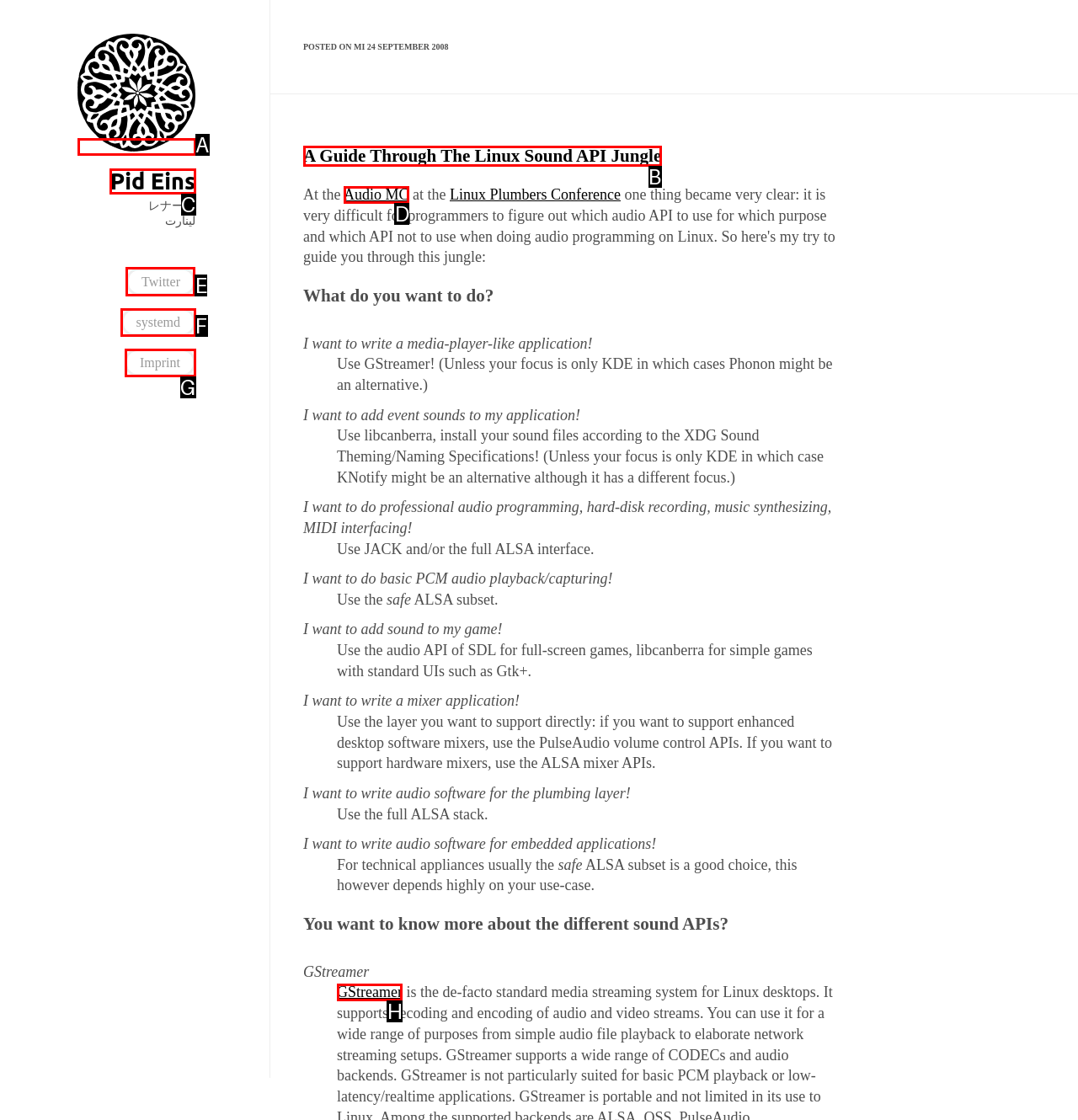Given the instruction: Delete message, which HTML element should you click on?
Answer with the letter that corresponds to the correct option from the choices available.

None